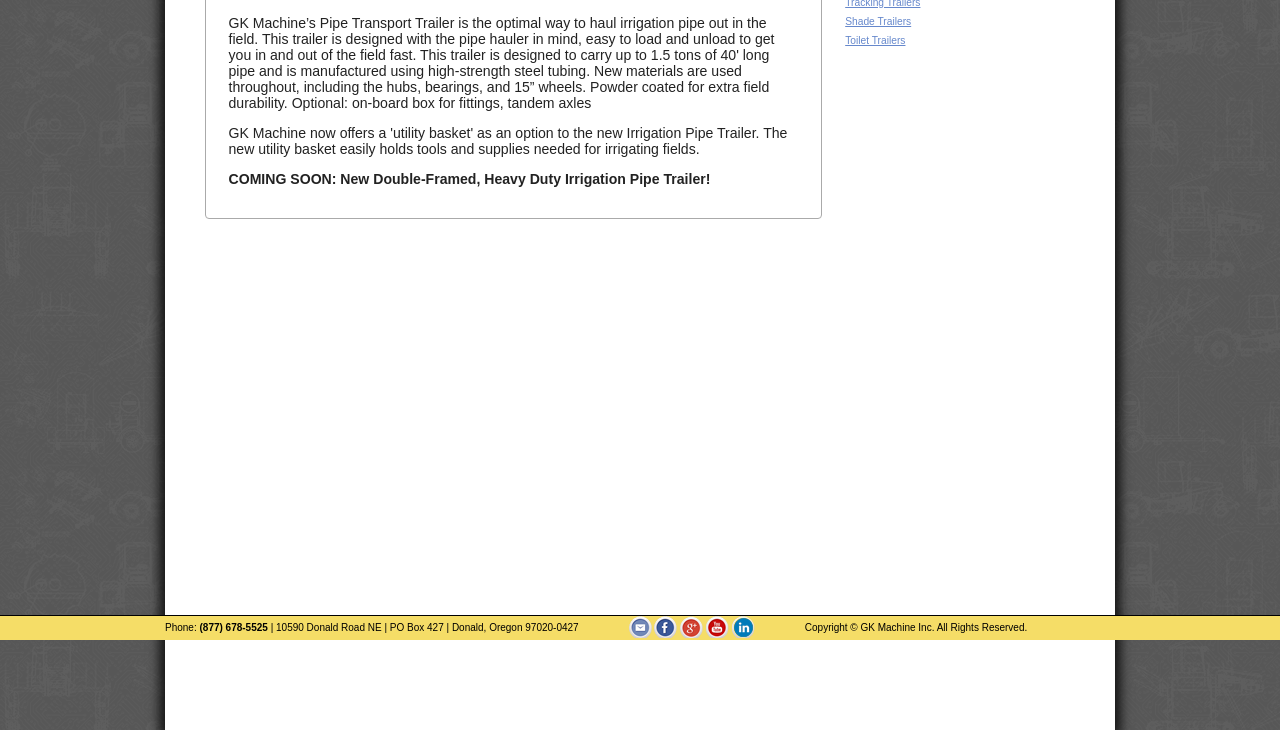Identify the bounding box for the UI element described as: "Shade Trailers". The coordinates should be four float numbers between 0 and 1, i.e., [left, top, right, bottom].

[0.66, 0.011, 0.83, 0.037]